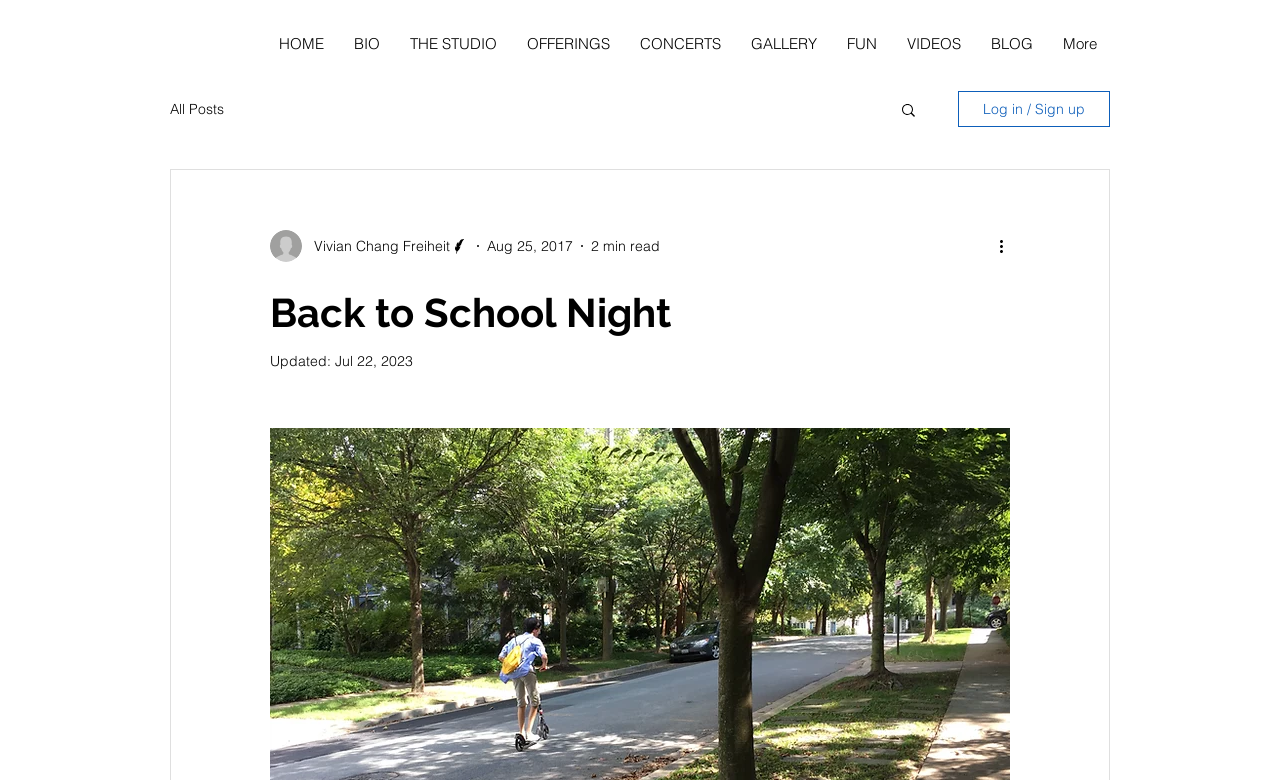What is the text of the first link in the navigation section?
Provide a one-word or short-phrase answer based on the image.

HOME